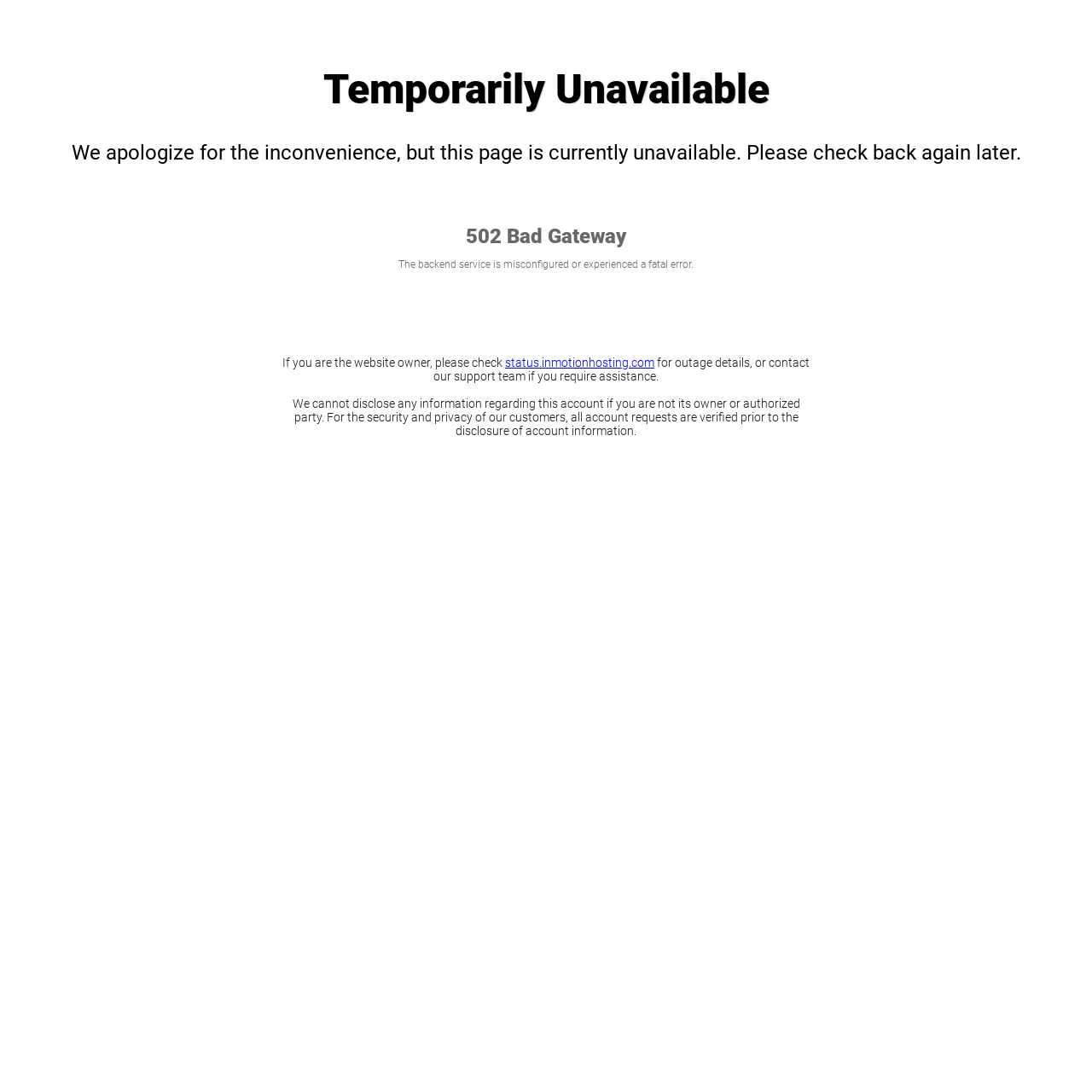Bounding box coordinates should be provided in the format (top-left x, top-left y, bottom-right x, bottom-right y) with all values between 0 and 1. Identify the bounding box for this UI element: status.inmotionhosting.com

[0.462, 0.326, 0.599, 0.338]